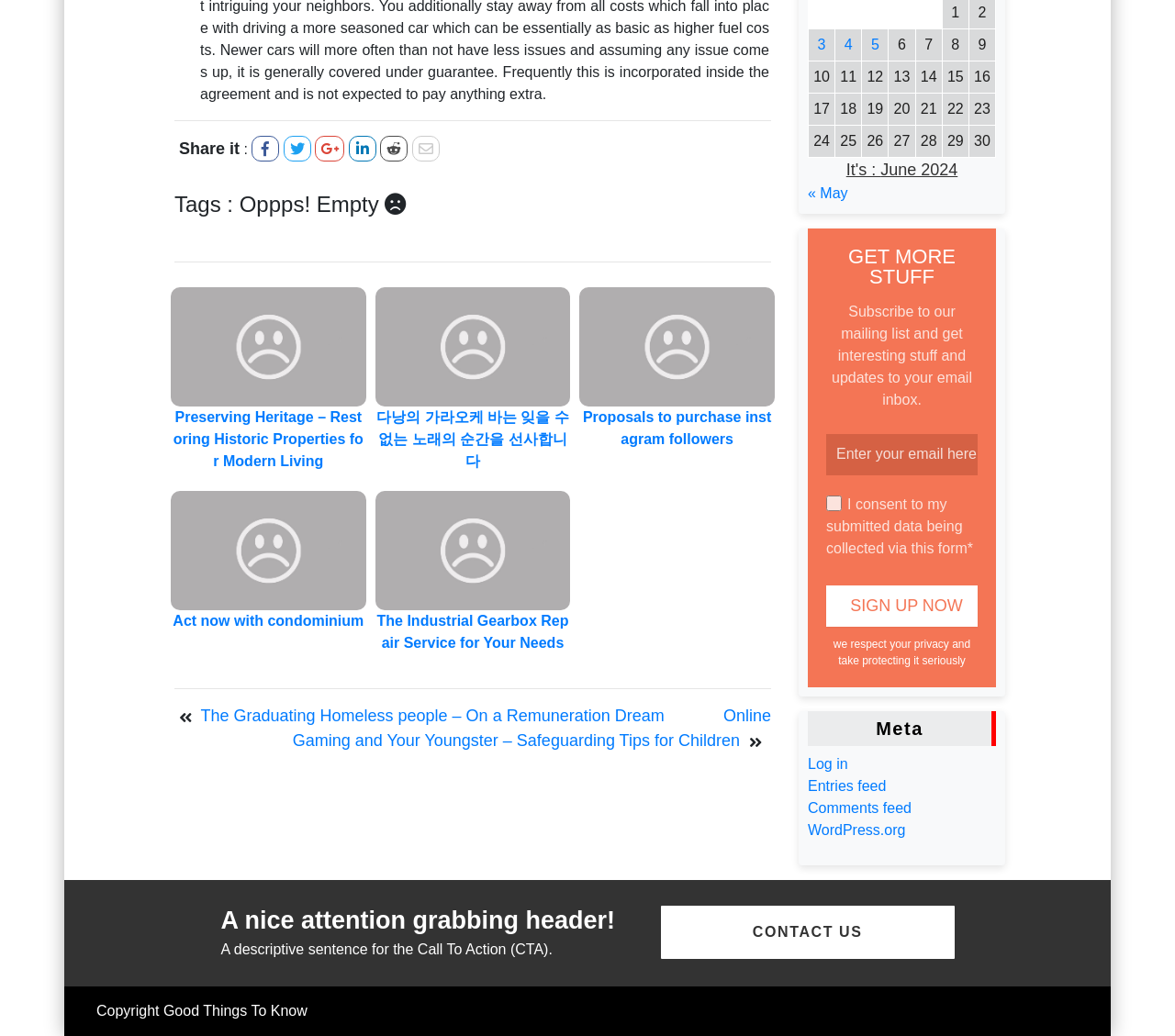Please locate the UI element described by "Act now with condominium" and provide its bounding box coordinates.

[0.147, 0.592, 0.31, 0.607]